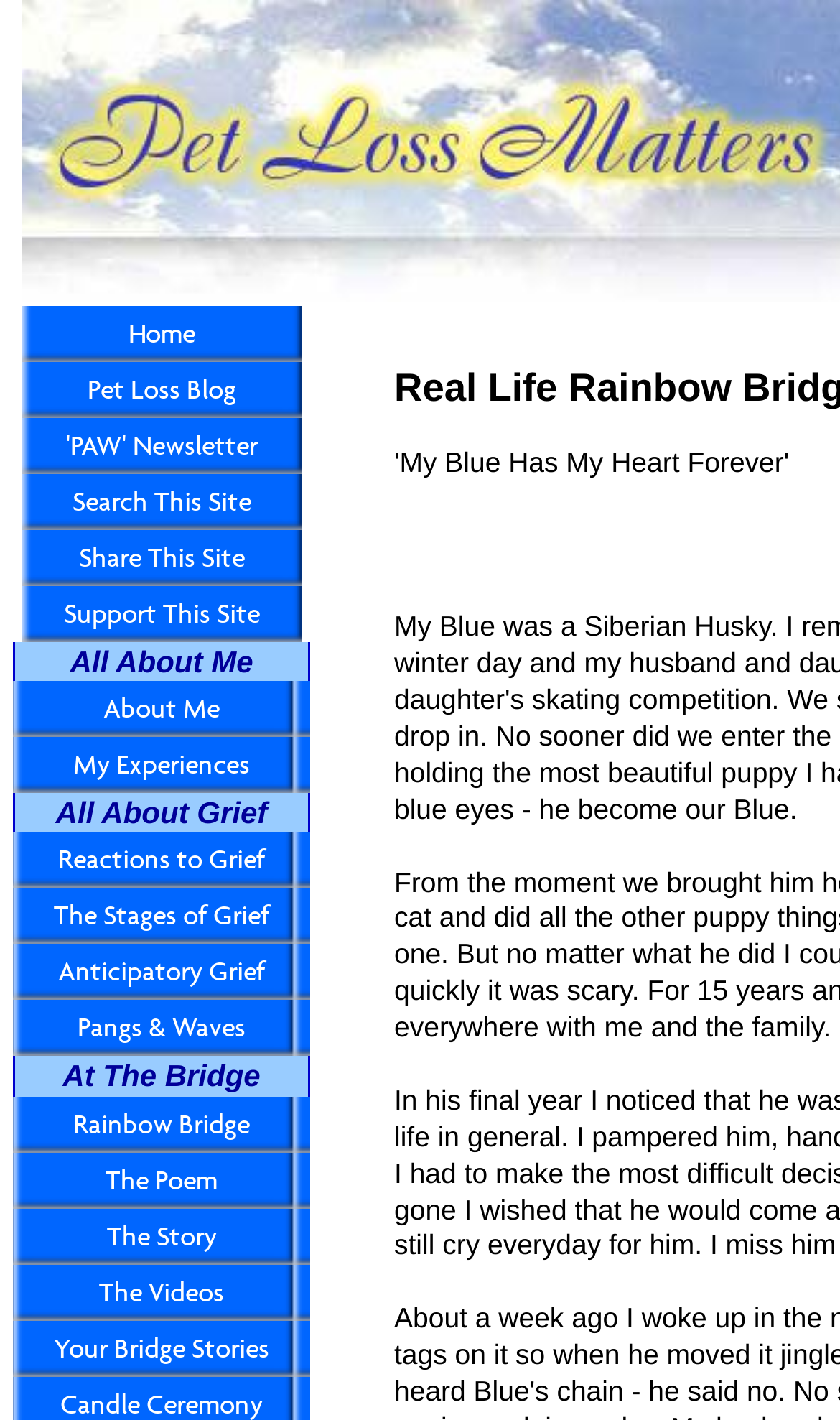Identify the bounding box for the element characterized by the following description: "Anticipatory Grief".

[0.015, 0.665, 0.369, 0.705]